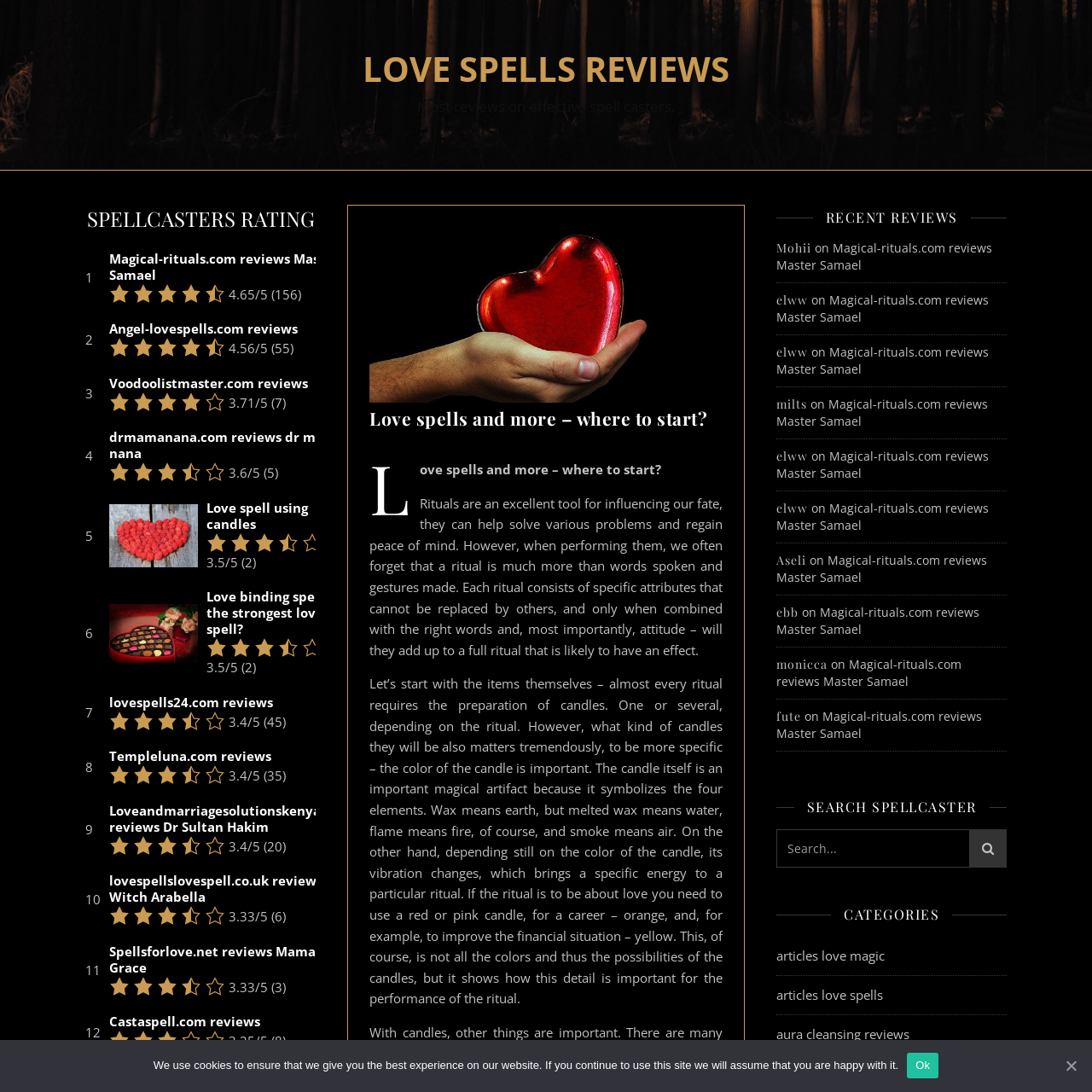Create a detailed summary of all the visual and textual information on the webpage.

The webpage is about love spells and reviews of spell casters. At the top, there is a header with the title "Love spells and more – where to start? – Love Spells Reviews" and a link to "LOVE SPELLS REVIEWS". Below the header, there is a brief description of the importance of rituals and their attributes, followed by a longer text that explains the significance of candles in rituals, including the importance of candle color.

The main content of the page is a table with 12 rows, each representing a review of a spell caster. The table has three columns: a ranking number, the spell caster's name and review, and a rating. The spell casters' names are links to their reviews. The ratings are represented by a combination of emojis, including stars and hearts.

To the right of the table, there is a section with the heading "RECENT REVIEWS" and a list of links to reviews, each with a username and a date.

Overall, the webpage appears to be a review website for love spell casters, providing information and ratings to help users make informed decisions.